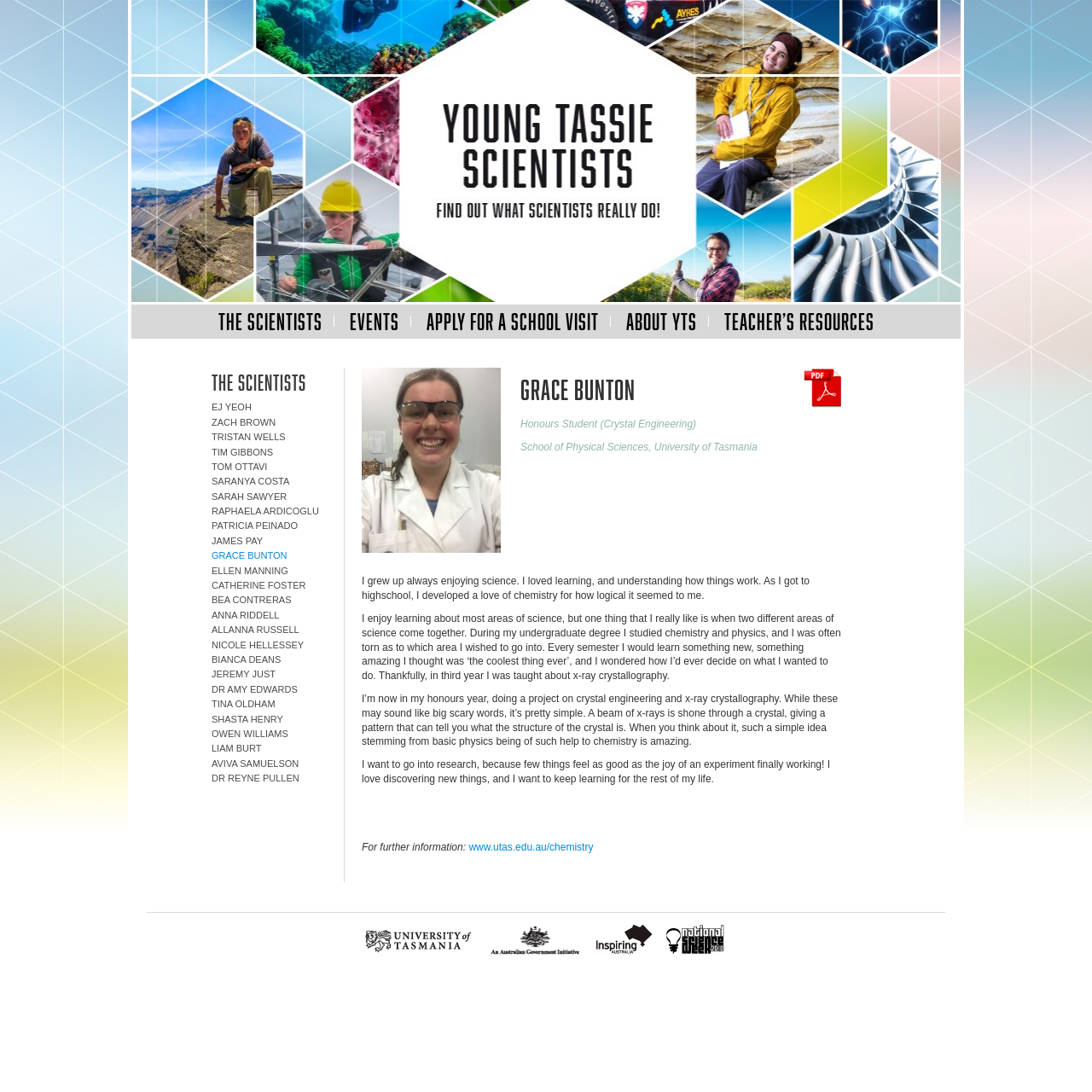Summarize the webpage with intricate details.

This webpage is about a scientist named Grace Bunton, who is an Honours Student in Crystal Engineering at the School of Physical Sciences, University of Tasmania. 

At the top of the page, there are six links: 'Young Tassie Scientists', 'THE SCIENTISTS', 'EVENTS', 'APPLY FOR A SCHOOL VISIT', 'ABOUT YTS', and 'TEACHER’S RESOURCES'. 

Below these links, there is a main section that lists multiple scientists, including Grace Bunton, with their names linked to their respective pages. 

In the main content area, there is an article about Grace Bunton, which includes an image of her. The article is divided into sections, with headings and paragraphs of text that describe her background, interests, and research goals. The text explains how she developed a love for science, particularly chemistry and physics, and how she became interested in x-ray crystallography. 

There is also a link to download a PDF, and an image associated with this link. 

At the bottom of the page, there are two links: 'UTAS' and 'Australian Government', each with an associated image.